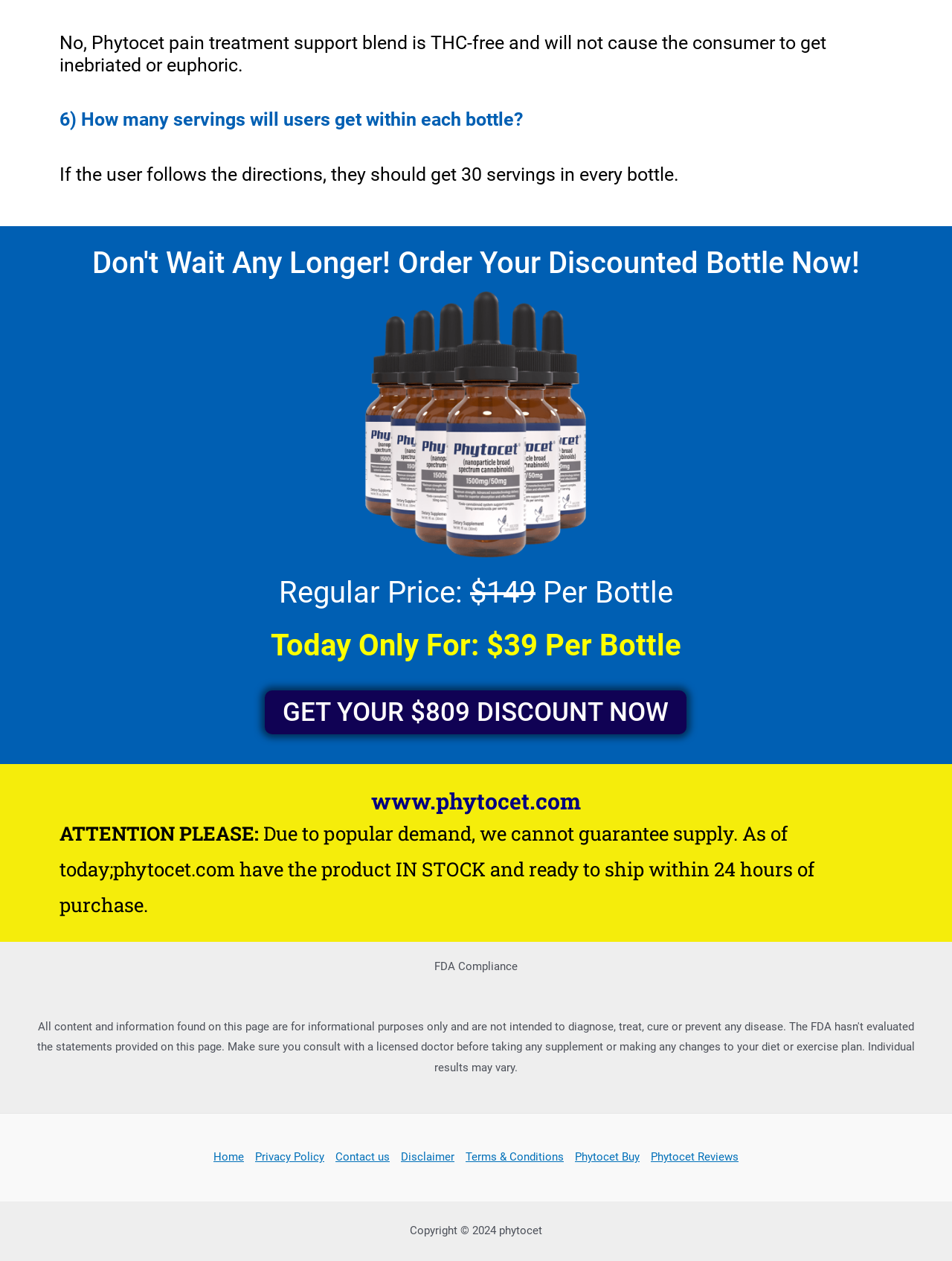Respond to the question below with a single word or phrase:
What is the price of Phytocet per bottle?

$39